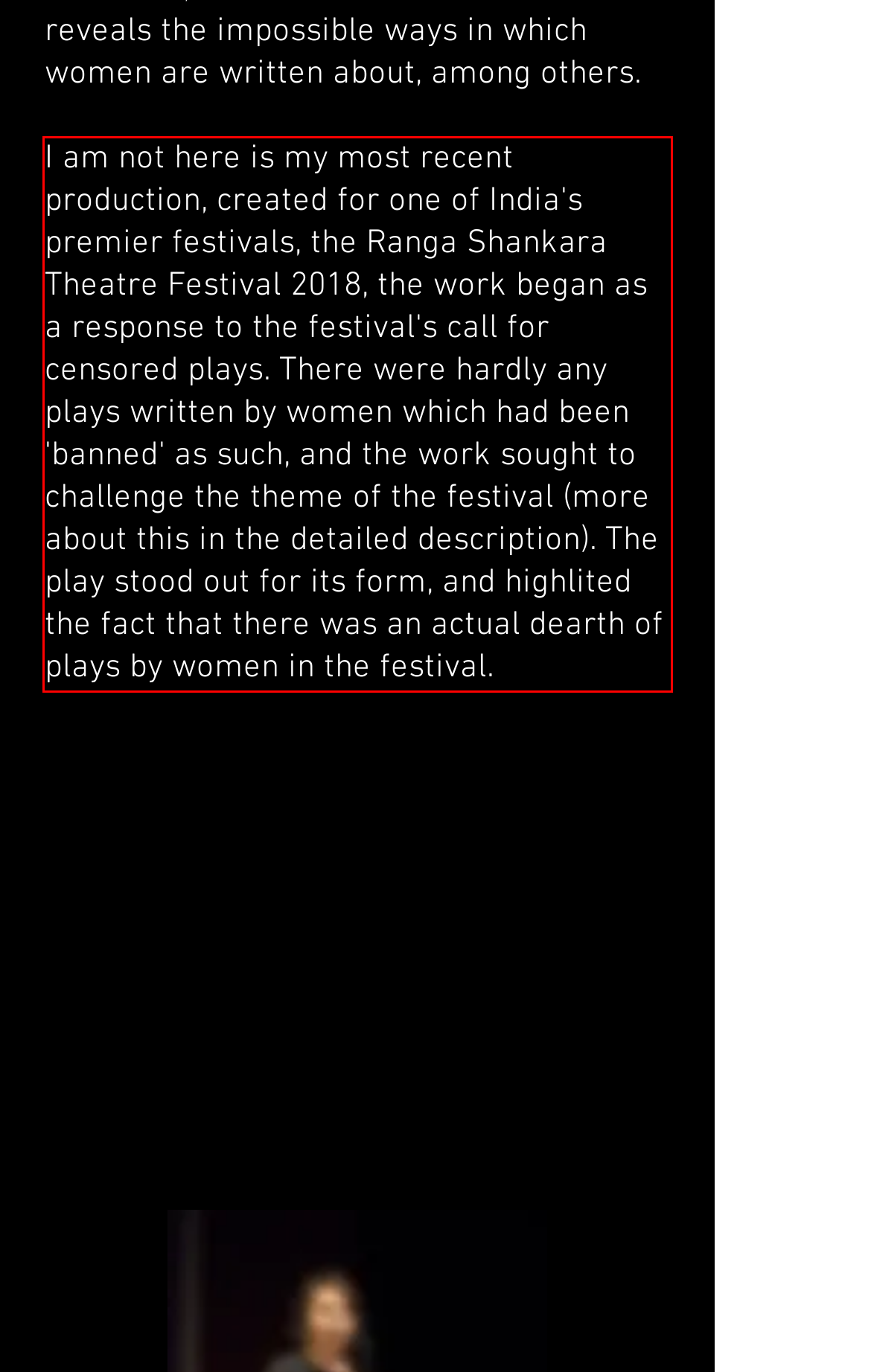Observe the screenshot of the webpage that includes a red rectangle bounding box. Conduct OCR on the content inside this red bounding box and generate the text.

I am not here is my most recent production, created for one of India's premier festivals, the Ranga Shankara Theatre Festival 2018, the work began as a response to the festival's call for censored plays. There were hardly any plays written by women which had been 'banned' as such, and the work sought to challenge the theme of the festival (more about this in the detailed description). The play stood out for its form, and highlited the fact that there was an actual dearth of plays by women in the festival.